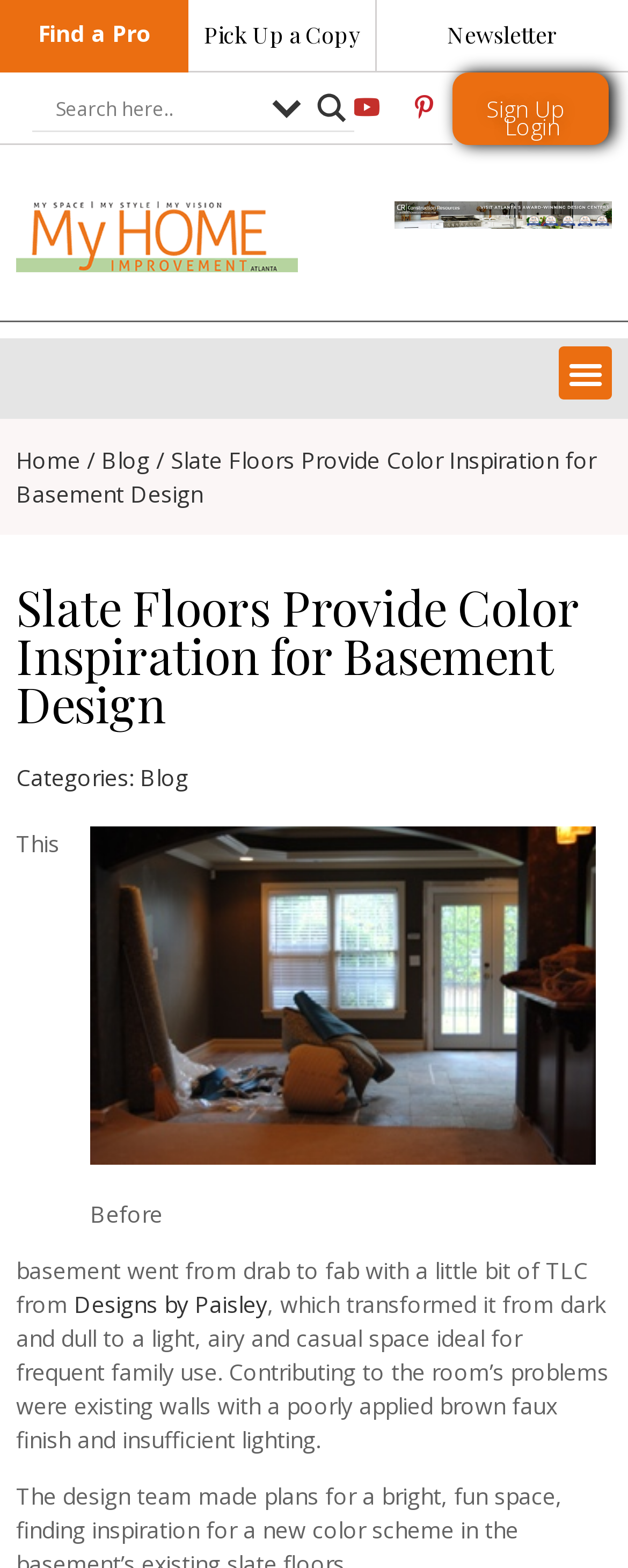Provide the bounding box coordinates of the area you need to click to execute the following instruction: "Sign up".

[0.774, 0.059, 0.9, 0.079]